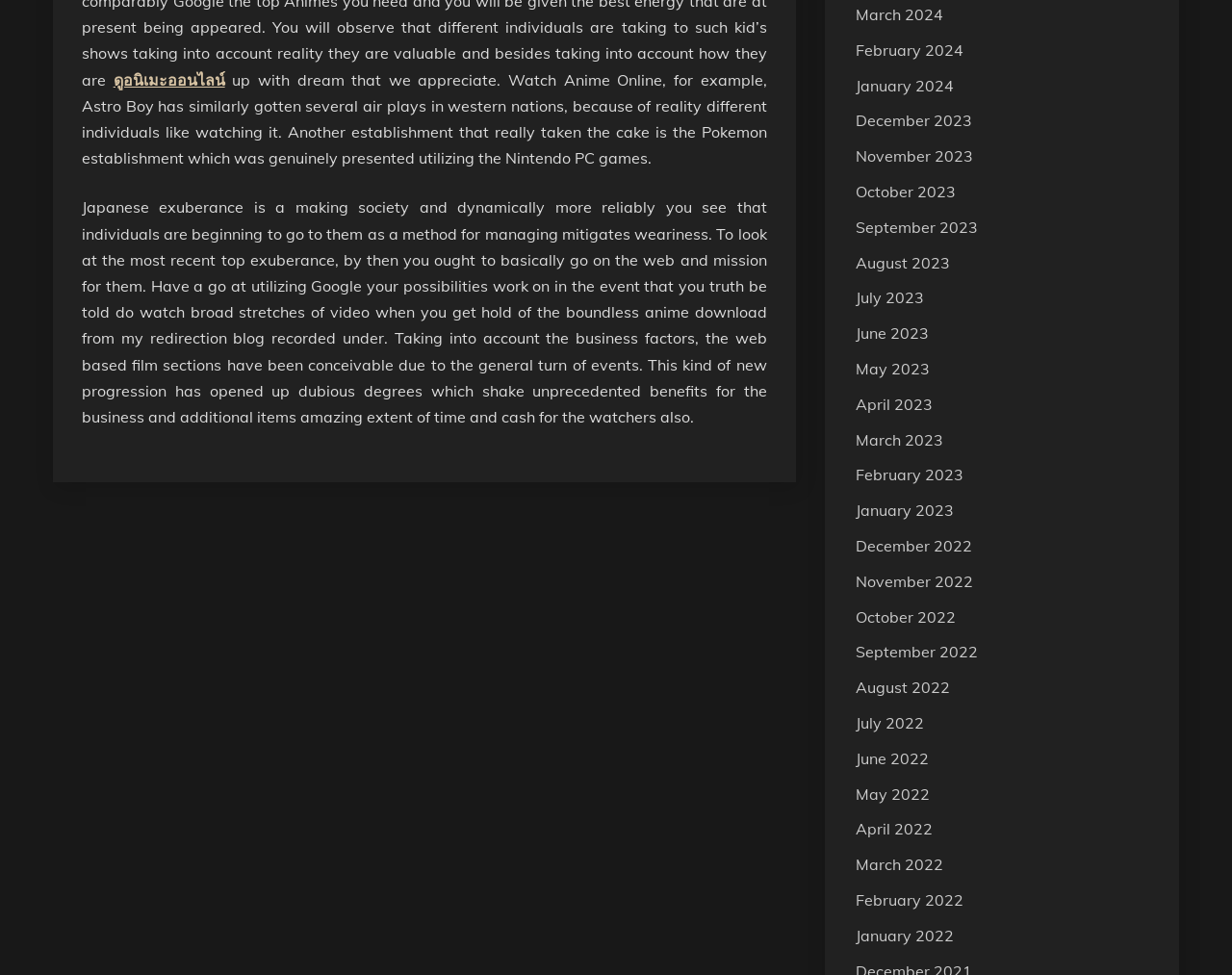Provide the bounding box coordinates of the HTML element this sentence describes: "ดูอนิเมะออนไลน์".

[0.092, 0.072, 0.183, 0.091]